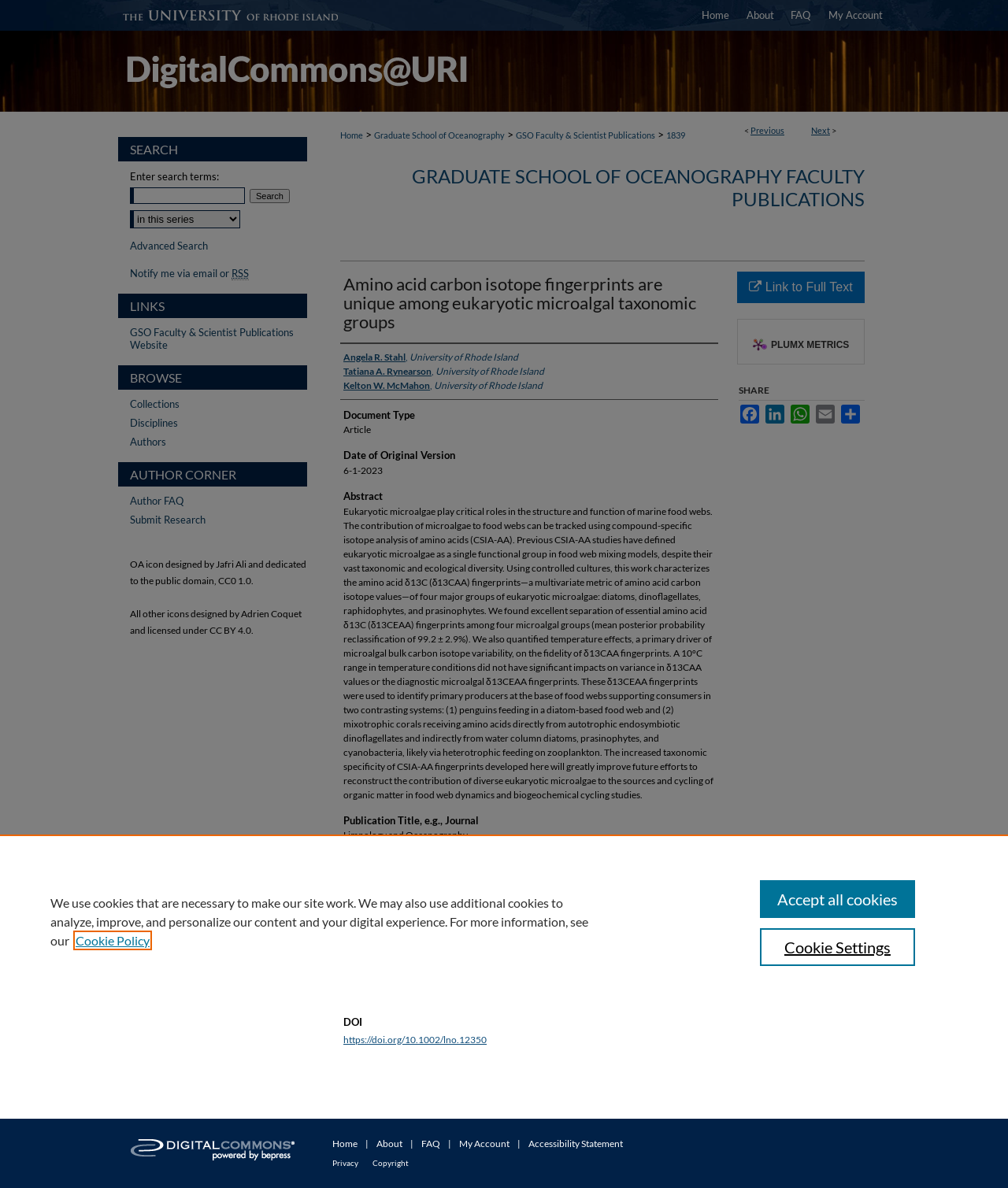Describe all the significant parts and information present on the webpage.

This webpage appears to be a research article publication page. At the top, there is a navigation menu with links to "Home", "About", "FAQ", and "My Account". Below this, there is a breadcrumb navigation menu showing the path to the current page, with links to "Home", "Graduate School of Oceanography", "GSO Faculty & Scientist Publications", and "1839".

The main content of the page is divided into sections. The first section displays the title of the article, "Amino acid carbon isotope fingerprints are unique among eukaryotic microalgal taxonomic groups", along with the authors' names, Angela R. Stahl, Tatiana A. Rynearson, and Kelton W. McMahon.

The next section provides metadata about the article, including the document type, date of original version, and abstract. The abstract is a lengthy text that summarizes the research, discussing the role of eukaryotic microalgae in marine food webs and the use of compound-specific isotope analysis of amino acids to track their contribution.

Following this, there are sections for publication title, volume, issue, and citation/publisher attribution. The publication title is "Limnology and Oceanography", and the volume and issue numbers are provided.

On the right side of the page, there are links to "Link to Full Text", "PLUMX METRICS", and "SHARE", which allows users to share the article on various social media platforms. There is also a DOI (digital object identifier) link and a heading for "SEARCH", which contains a search bar and options to select the context to search.

Below this, there are sections for "LINKS", "BROWSE", and "AUTHOR CORNER", which provide links to related resources, such as the GSO Faculty & Scientist Publications website, and author-related information, like FAQs and submission guidelines.

At the bottom of the page, there are some additional links and copyright information, including a note about the OA icon and other icons used on the page.